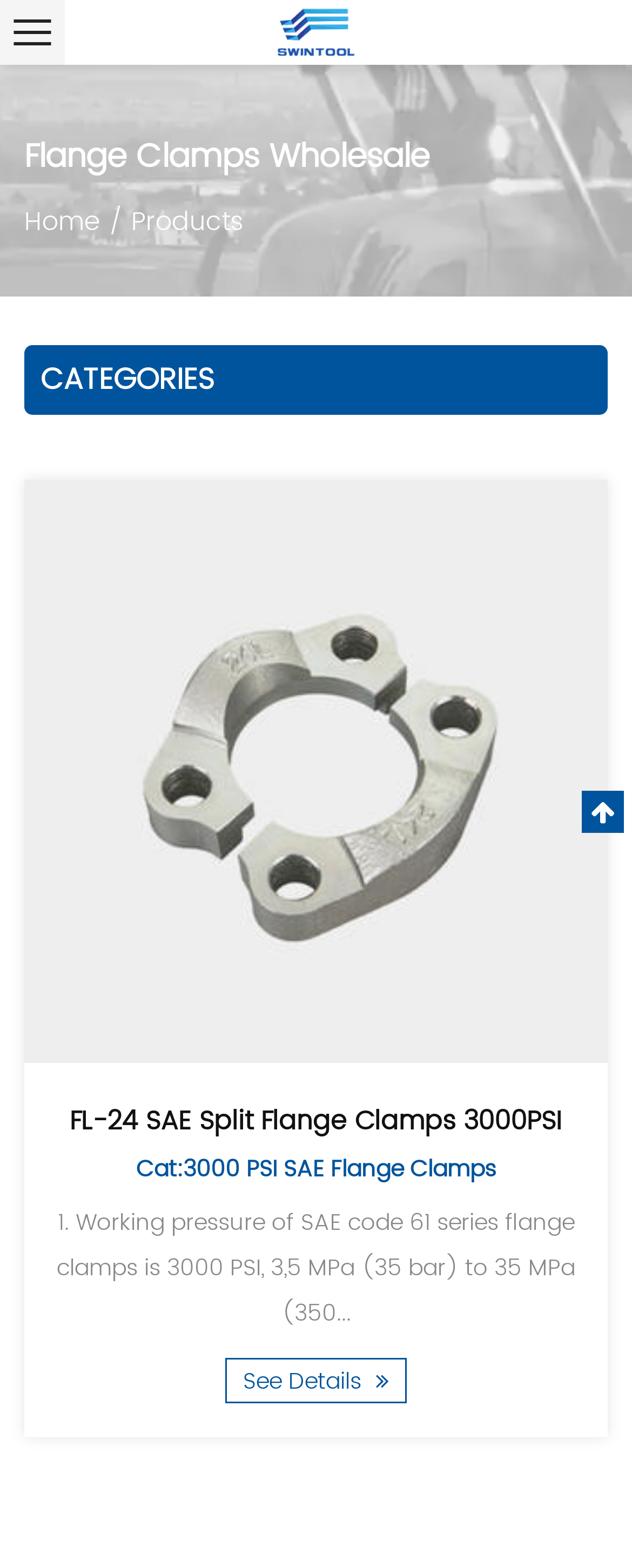Write a detailed summary of the webpage.

The webpage is about Yuyao Swintool Co., Ltd, a supplier and exporter of Flange Clamps, Turnbuckles, and Tractor Top Links. At the top, there is a logo and a link to the company's name, positioned almost at the center of the top section. 

Below the company information, there are two headings: "Flange Clamps Wholesale" and "CATEGORIES". The "Flange Clamps Wholesale" heading is located near the top-left corner, while the "CATEGORIES" heading is positioned below it, spanning almost the entire width of the page.

Under the "CATEGORIES" heading, there is a list of links and images related to Flange Clamps products. The first item, "FL-24 SAE Split Flange Clamps 3000PSI", has an image and a heading with the same name, positioned side by side. Below them, there is a link with the same name, followed by a heading "Cat:3000 PSI SAE Flange Clamps" and another link with the same name. 

To the right of the "Cat:3000 PSI SAE Flange Clamps" link, there is a block of text describing the working pressure of SAE code 61 series flange clamps. At the bottom-right corner of this section, there is a "See Details" link with an arrow icon.

On the top-left corner, there is a navigation menu with links to "Home" and "Products", separated by a slash.